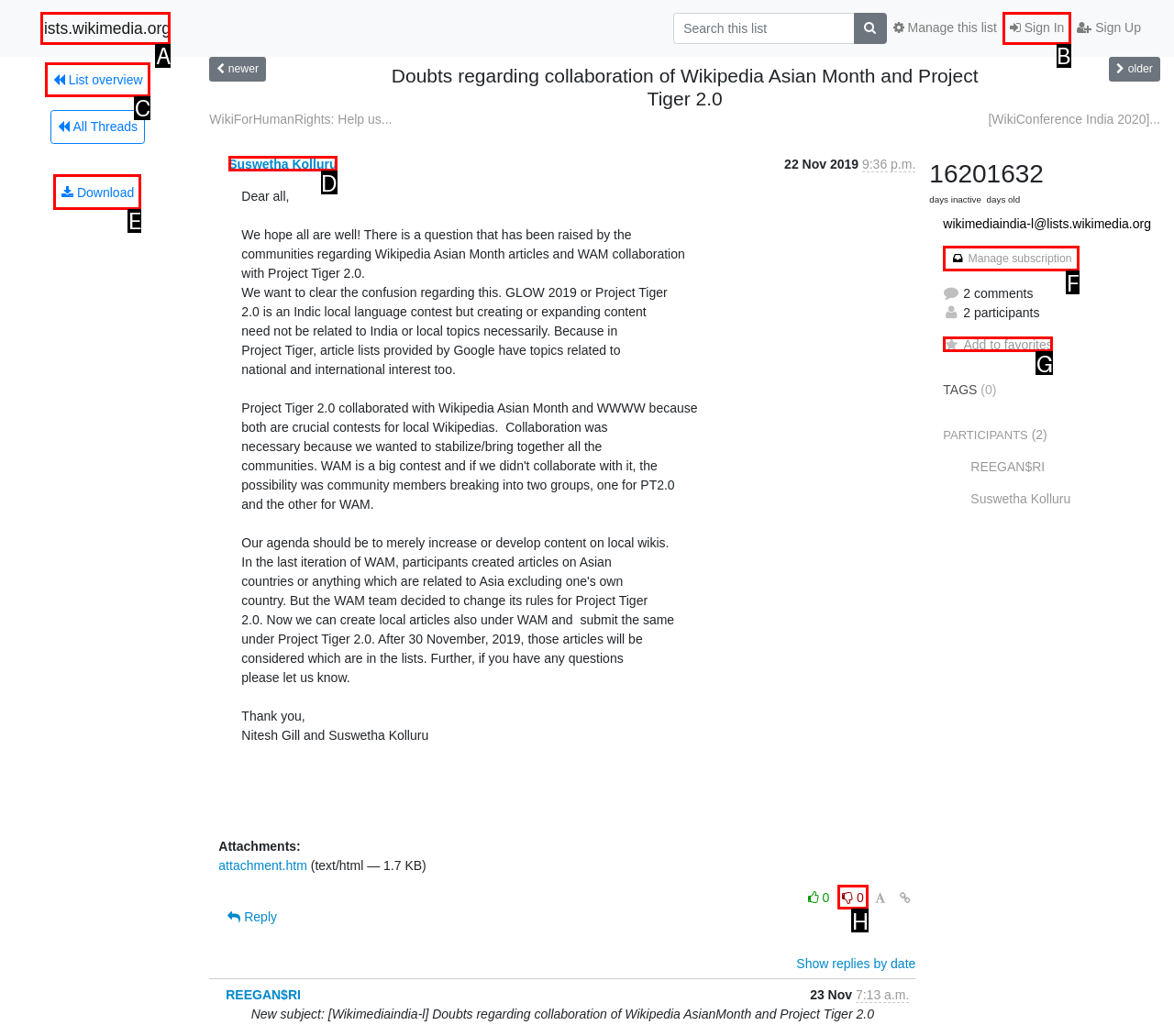Determine the letter of the element you should click to carry out the task: Download
Answer with the letter from the given choices.

E